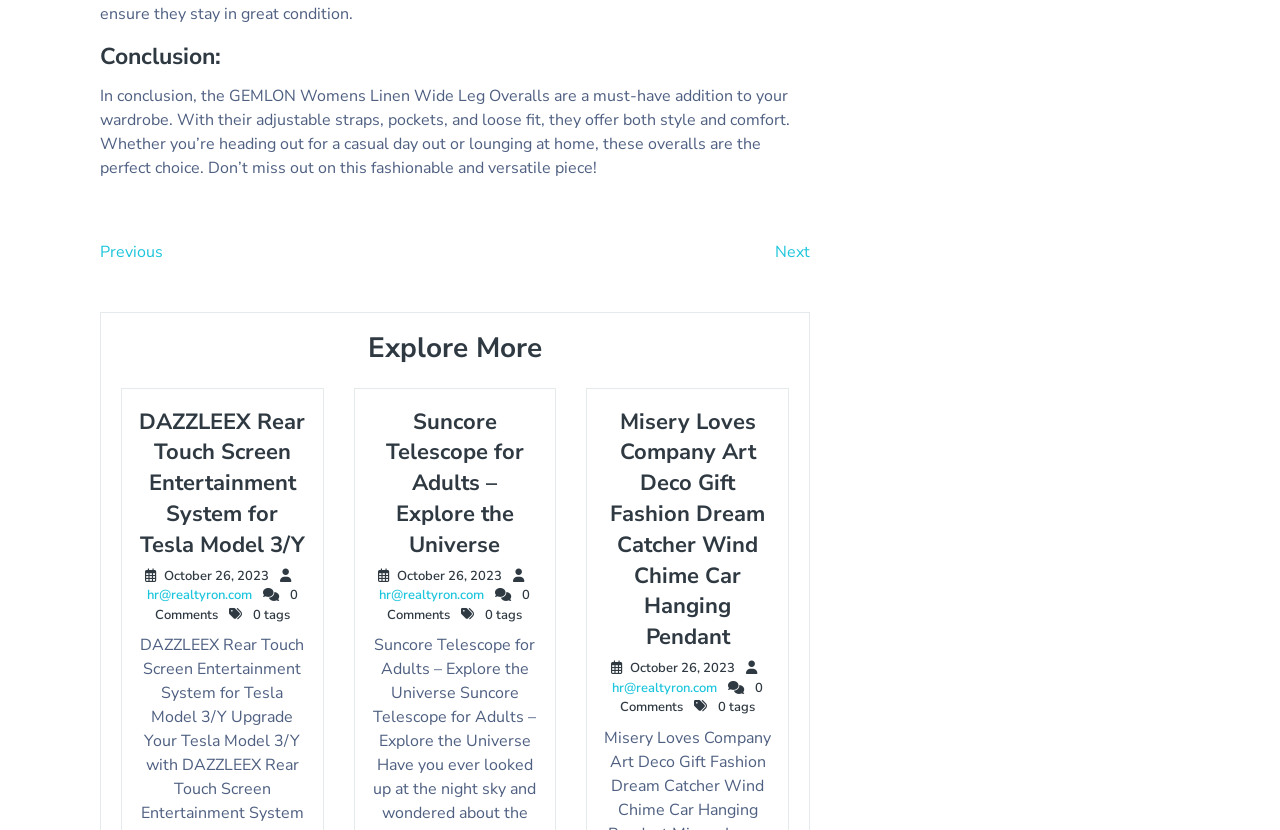What is the topic of the first article?
Refer to the image and give a detailed answer to the question.

The first article on the webpage has a heading 'Conclusion:' followed by a static text describing the GEMLON Womens Linen Wide Leg Overalls, which suggests that the topic of the first article is about these overalls.